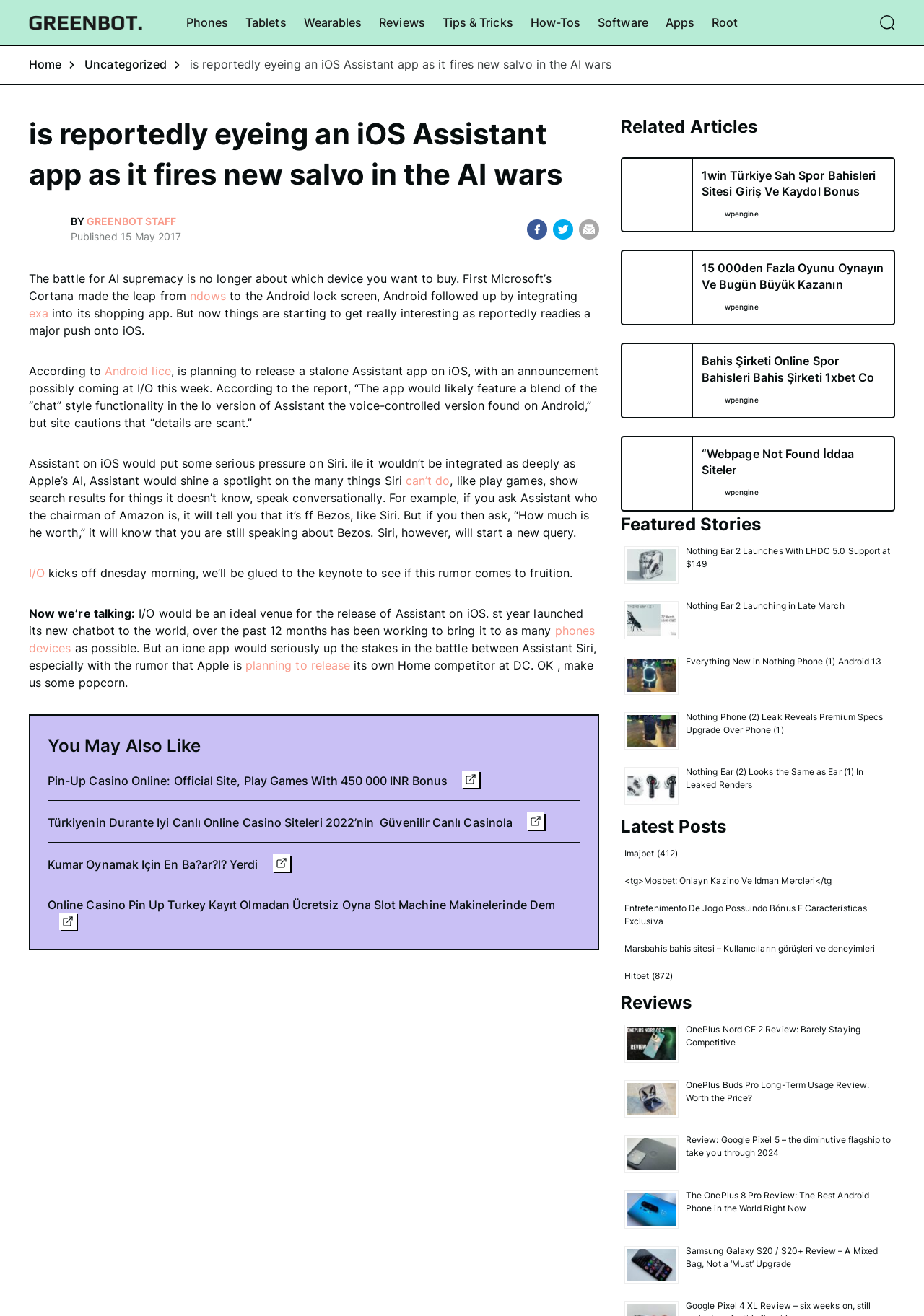What is the topic of the article?
Refer to the screenshot and respond with a concise word or phrase.

AI supremacy